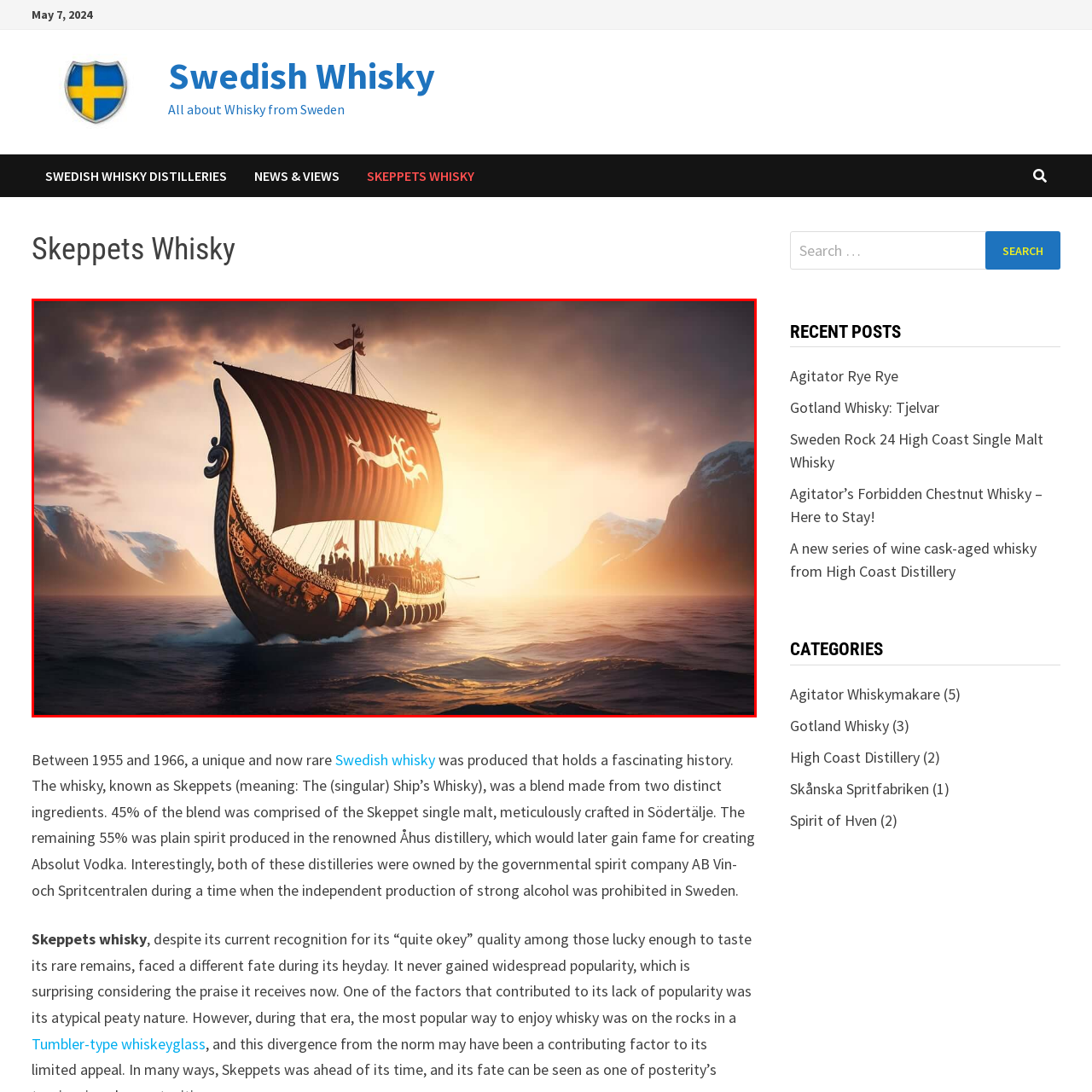What is the significance of the ship in the image?
Concentrate on the image within the red bounding box and respond to the question with a detailed explanation based on the visual information provided.

The question seeks to understand the importance of the Viking ship in the image. As stated in the caption, the ship not only symbolizes the connection to Swedish whisky, specifically Skeppets whisky, but also embodies the pioneering spirit of an era defined by exploration and discovery.